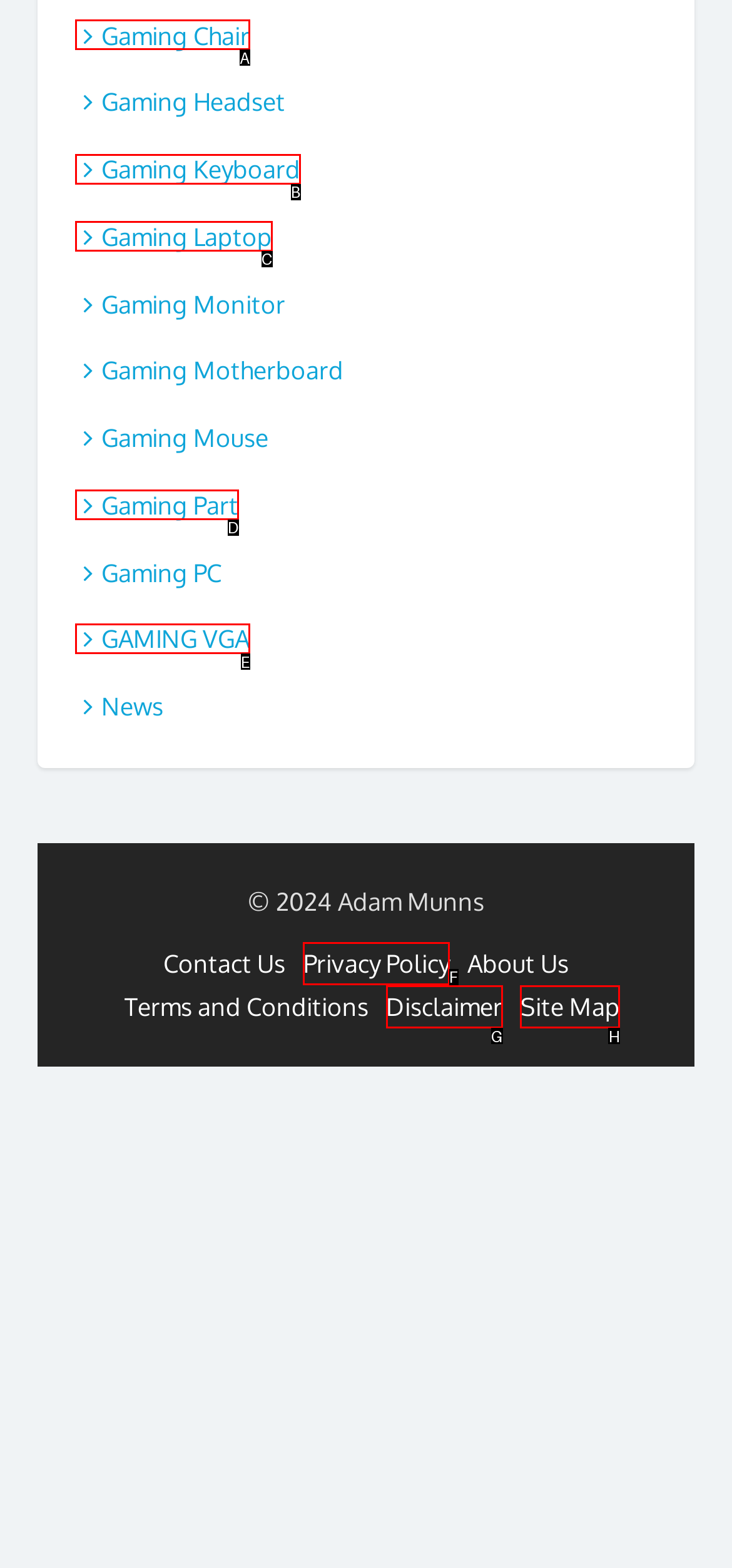Find the appropriate UI element to complete the task: Learn about the website's privacy policy. Indicate your choice by providing the letter of the element.

F